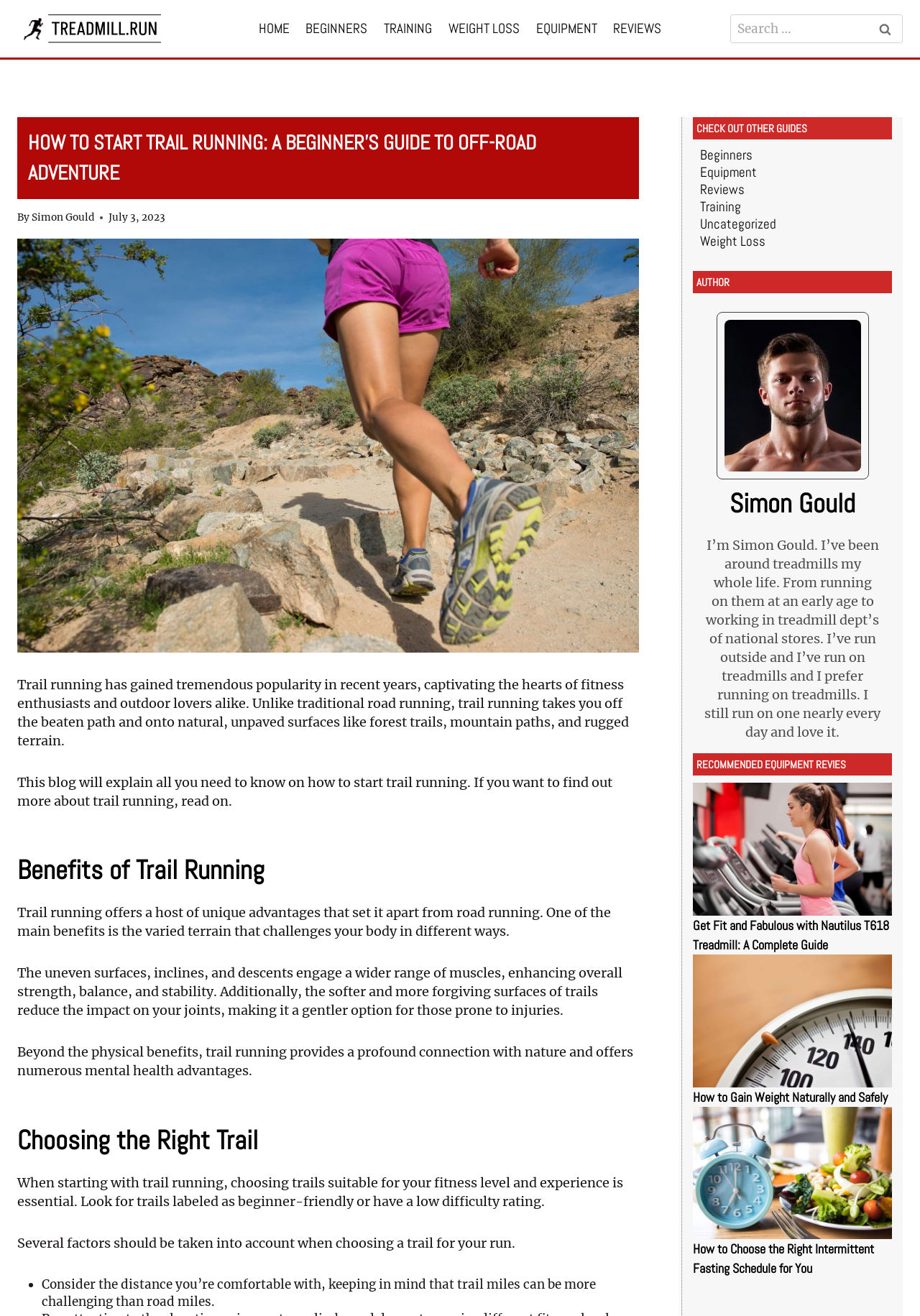Please provide a brief answer to the following inquiry using a single word or phrase:
What is the name of the treadmill mentioned in the recommended equipment reviews?

Nautilus T618